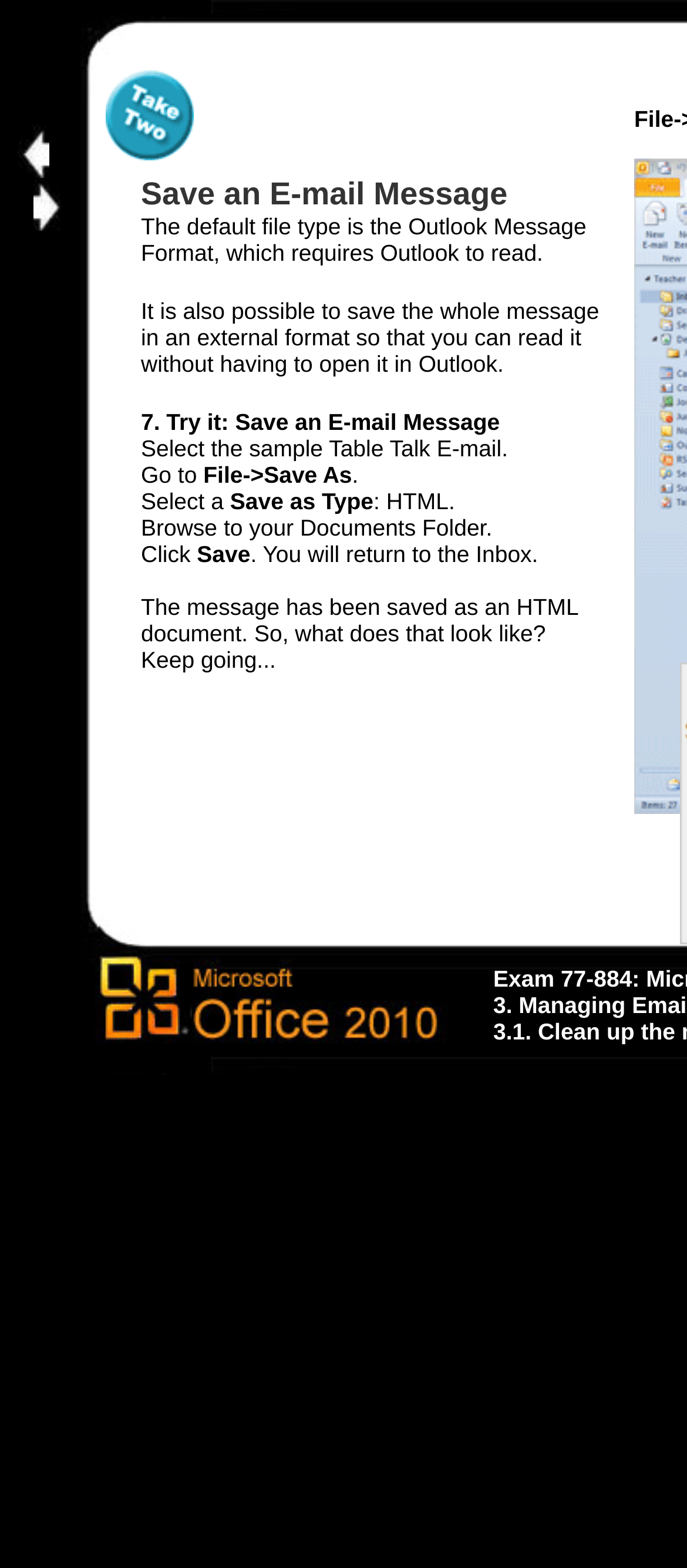Look at the image and write a detailed answer to the question: 
How many links are available on the page?

There are three links available on the page. One link is 'Click here to close this window and return to the Course Home Page', another is 'Previous Page', and the third is not explicitly labeled but is associated with the 'Next Page' image.